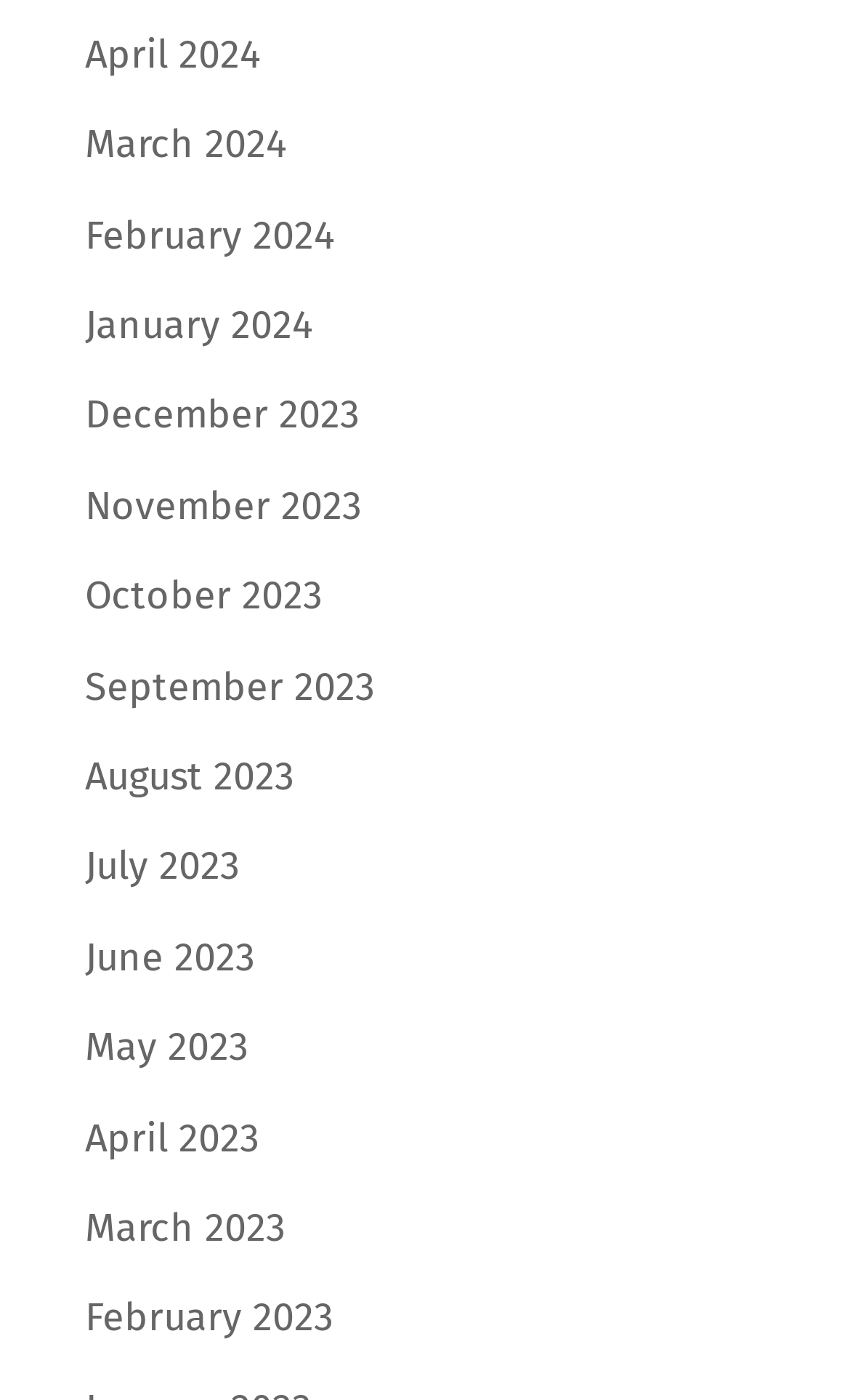Please determine the bounding box coordinates for the element that should be clicked to follow these instructions: "go to March 2024".

[0.1, 0.086, 0.338, 0.12]